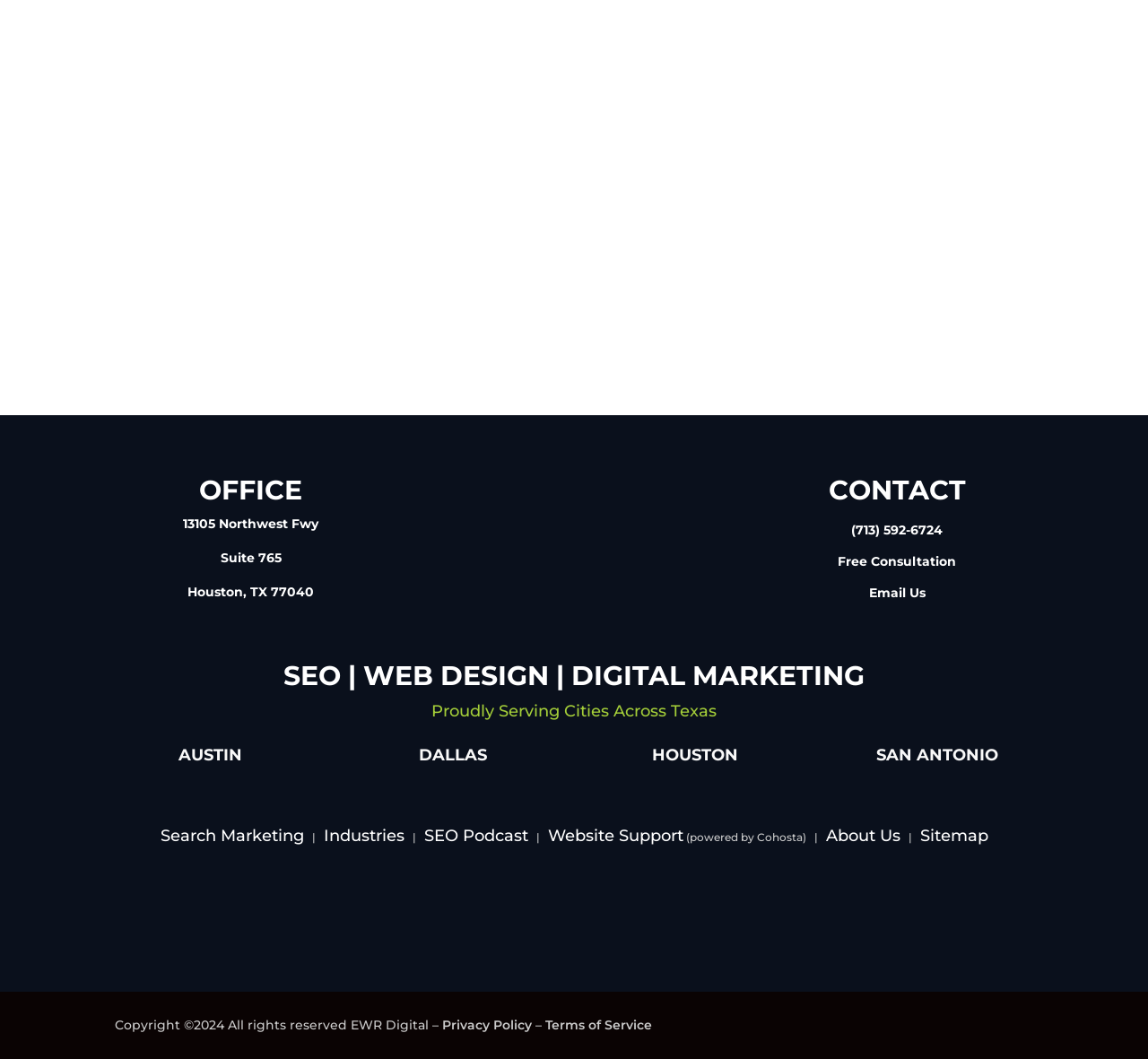Determine the bounding box coordinates of the region I should click to achieve the following instruction: "Click the 'AUSTIN' link". Ensure the bounding box coordinates are four float numbers between 0 and 1, i.e., [left, top, right, bottom].

[0.156, 0.704, 0.211, 0.723]